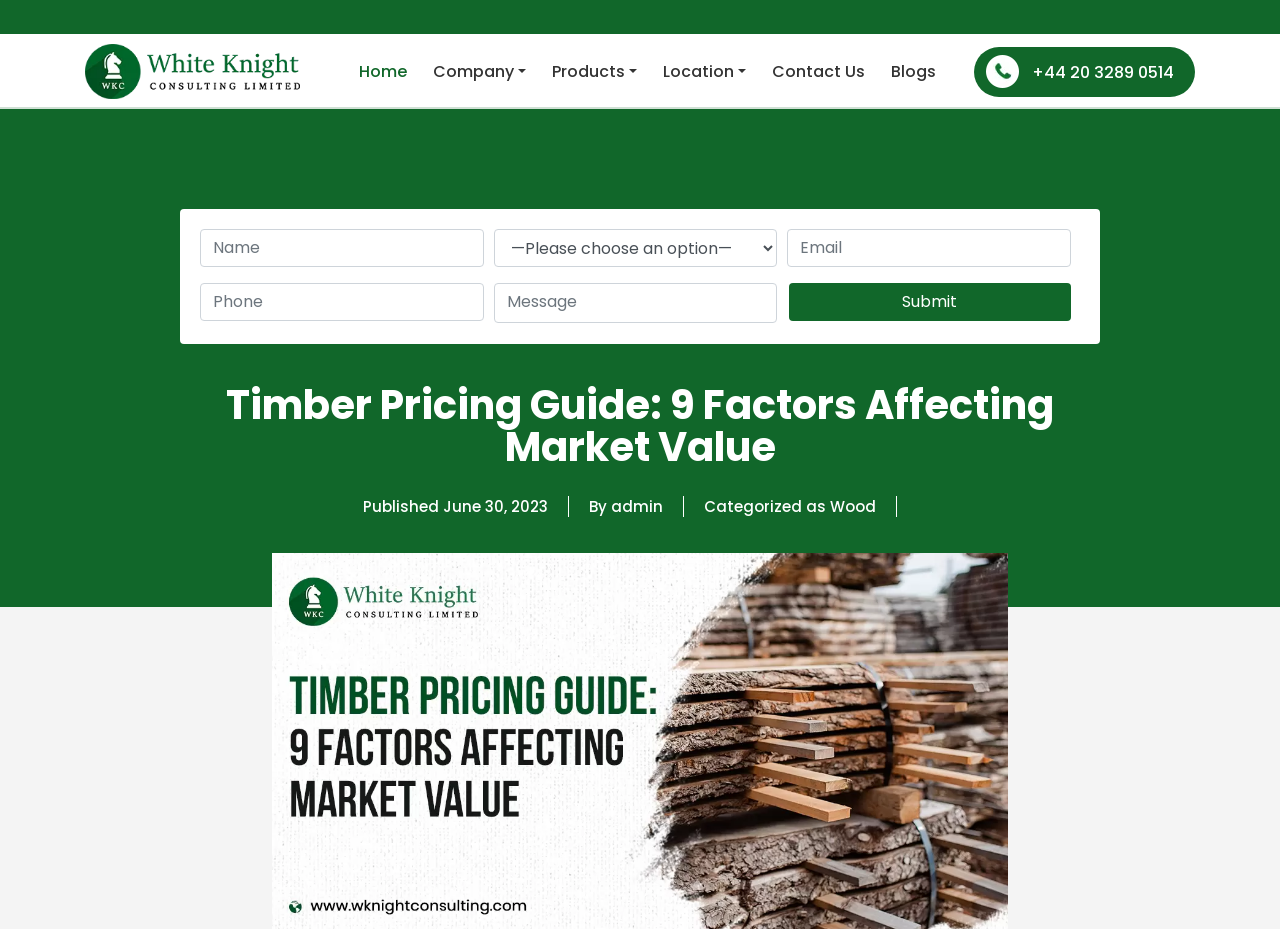Can you identify the bounding box coordinates of the clickable region needed to carry out this instruction: 'Click the Home button'? The coordinates should be four float numbers within the range of 0 to 1, stated as [left, top, right, bottom].

[0.274, 0.064, 0.324, 0.09]